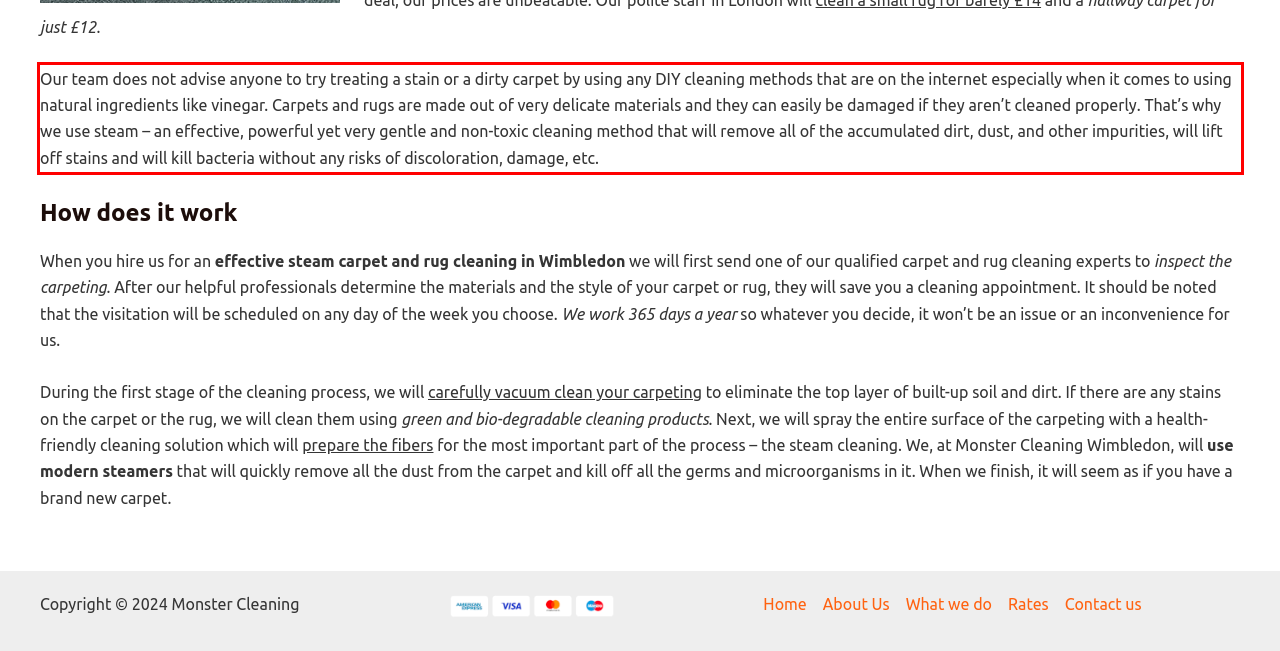Identify the text inside the red bounding box in the provided webpage screenshot and transcribe it.

Our team does not advise anyone to try treating a stain or a dirty carpet by using any DIY cleaning methods that are on the internet especially when it comes to using natural ingredients like vinegar. Carpets and rugs are made out of very delicate materials and they can easily be damaged if they aren’t cleaned properly. That’s why we use steam – an effective, powerful yet very gentle and non-toxic cleaning method that will remove all of the accumulated dirt, dust, and other impurities, will lift off stains and will kill bacteria without any risks of discoloration, damage, etc.